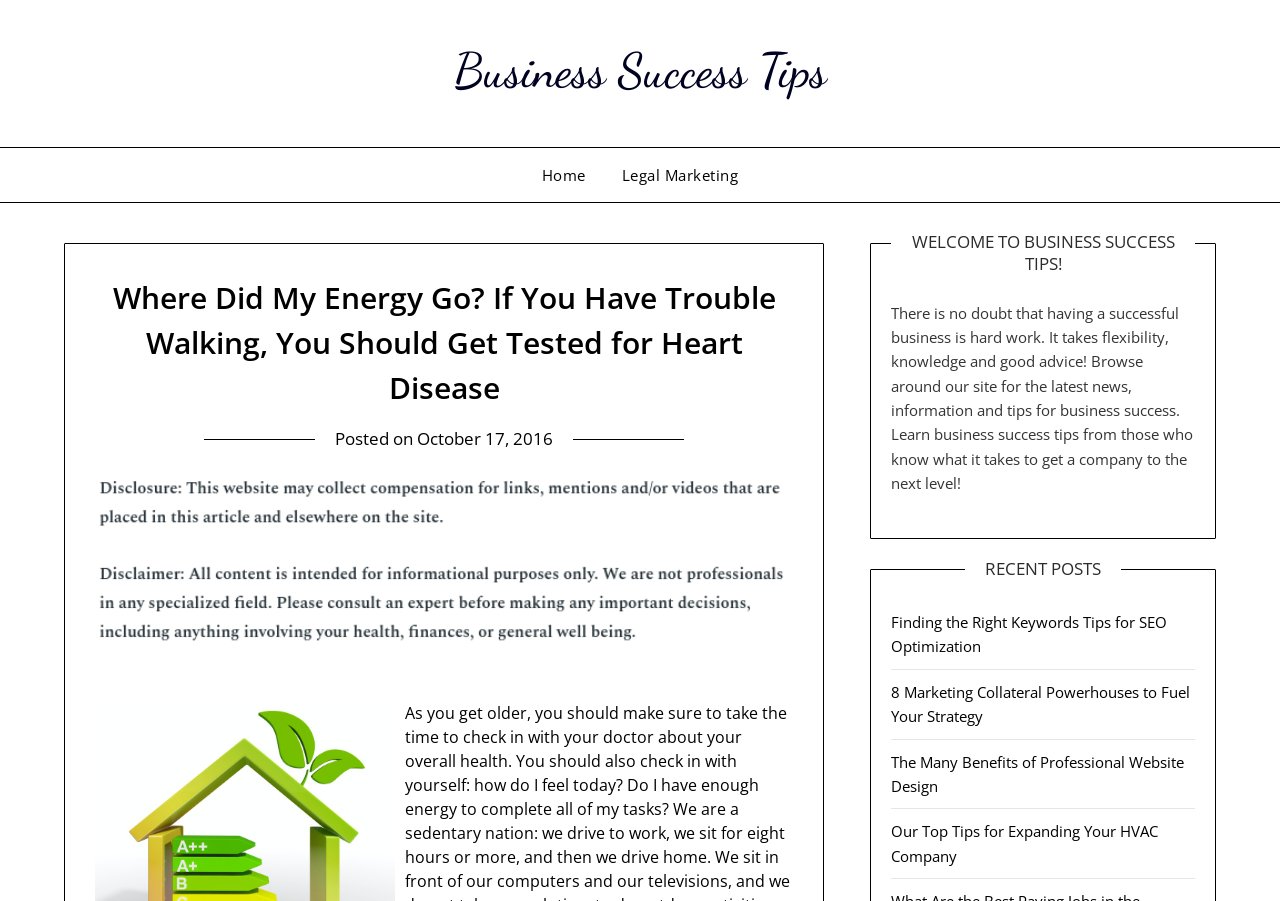Generate a comprehensive description of the contents of the webpage.

The webpage appears to be a blog or article page from a website called "Business Success Tips". At the top, there is a navigation menu with links to "Home" and "Legal Marketing" situated side by side. Below the navigation menu, there is a header section with a prominent heading that reads "Where Did My Energy Go? If You Have Trouble Walking, You Should Get Tested for Heart Disease". This heading is accompanied by a subheading "Posted on October 17, 2016" and an image.

To the right of the header section, there is a welcome message that reads "WELCOME TO BUSINESS SUCCESS TIPS!" followed by a brief introduction to the website, which provides news, information, and tips for business success.

Below the welcome message, there is a section titled "RECENT POSTS" that lists four article links, including "Finding the Right Keywords Tips for SEO Optimization", "8 Marketing Collateral Powerhouses to Fuel Your Strategy", "The Many Benefits of Professional Website Design", and "Our Top Tips for Expanding Your HVAC Company". These links are stacked vertically, with the most recent post at the top.

The overall structure of the webpage is divided into distinct sections, with clear headings and concise text. The use of images and links adds visual interest and provides opportunities for further exploration.